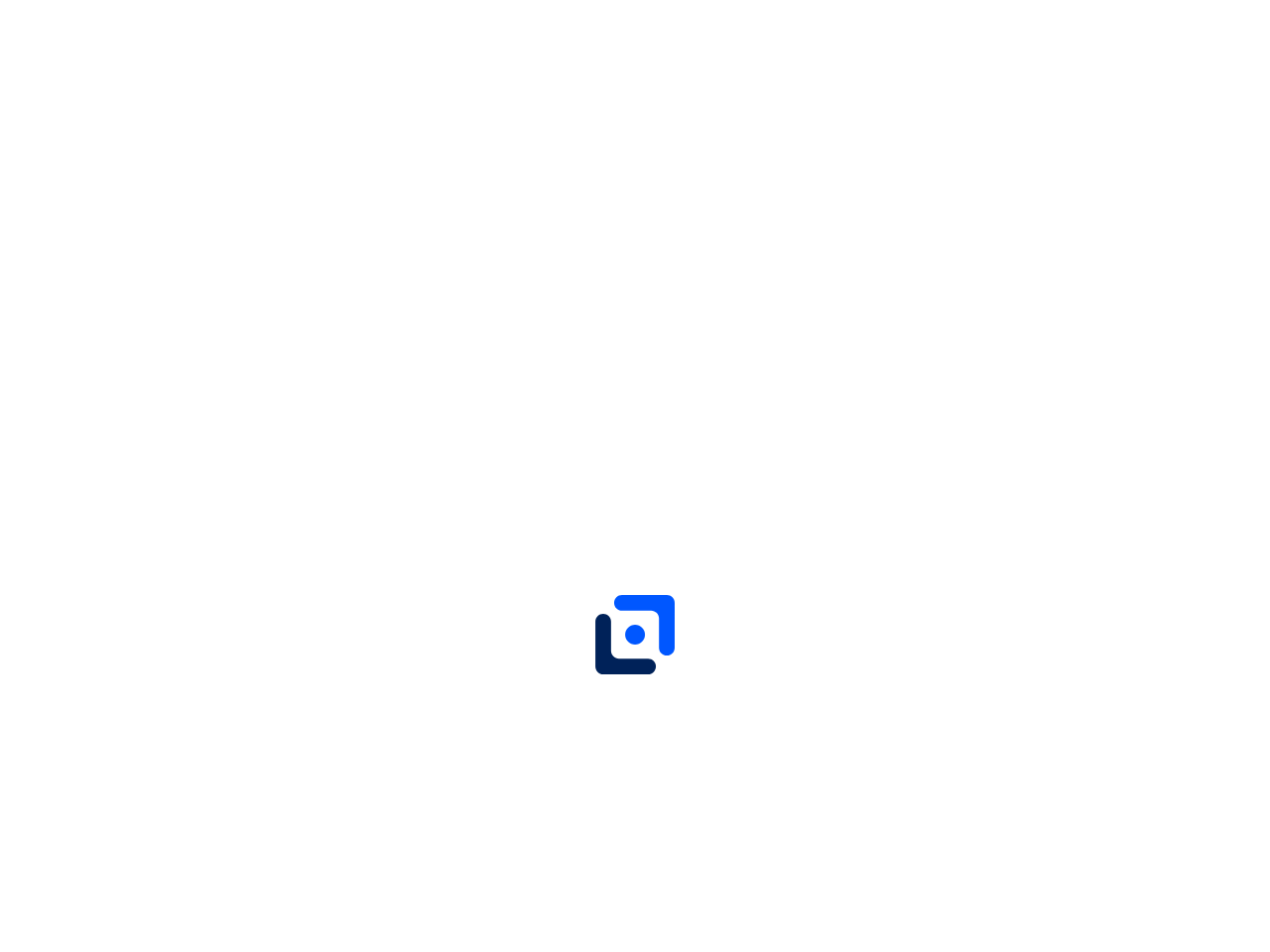Given the element description Careers, identify the bounding box coordinates for the UI element on the webpage screenshot. The format should be (top-left x, top-left y, bottom-right x, bottom-right y), with values between 0 and 1.

[0.799, 0.025, 0.845, 0.045]